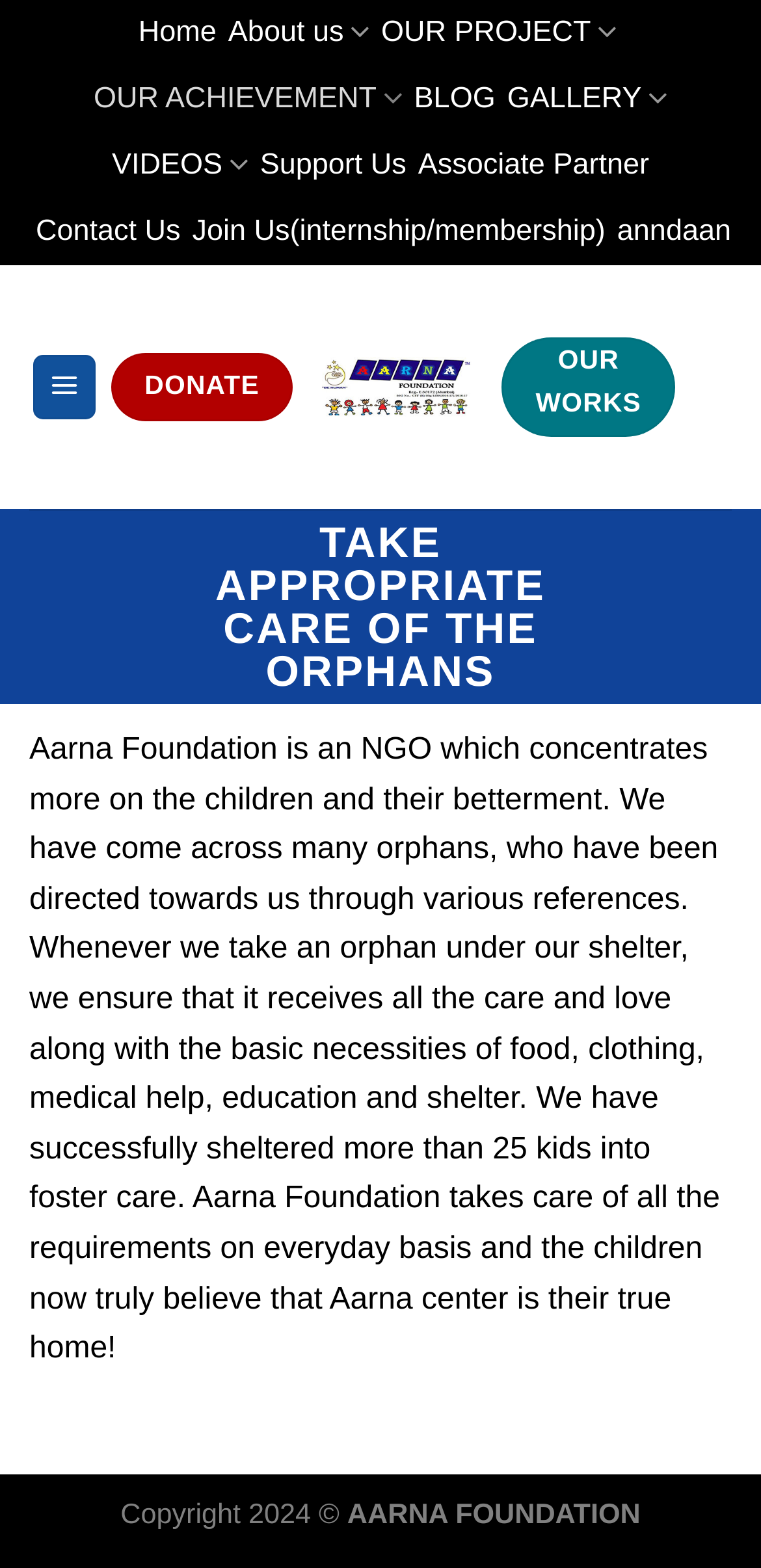Can you determine the bounding box coordinates of the area that needs to be clicked to fulfill the following instruction: "Contact Us"?

[0.047, 0.127, 0.237, 0.169]